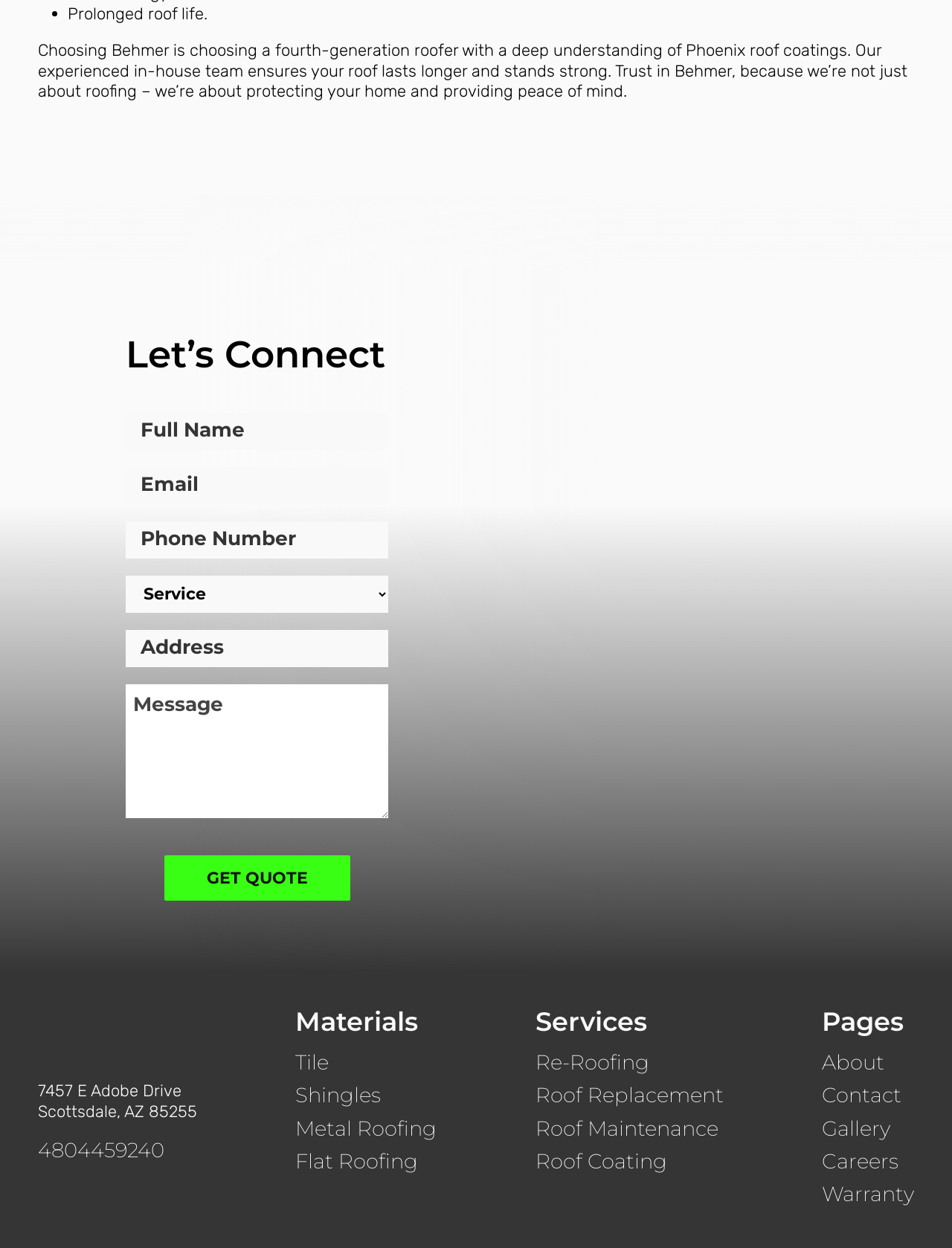Find the bounding box coordinates of the area that needs to be clicked in order to achieve the following instruction: "Visit the About page". The coordinates should be specified as four float numbers between 0 and 1, i.e., [left, top, right, bottom].

[0.863, 0.841, 0.96, 0.861]